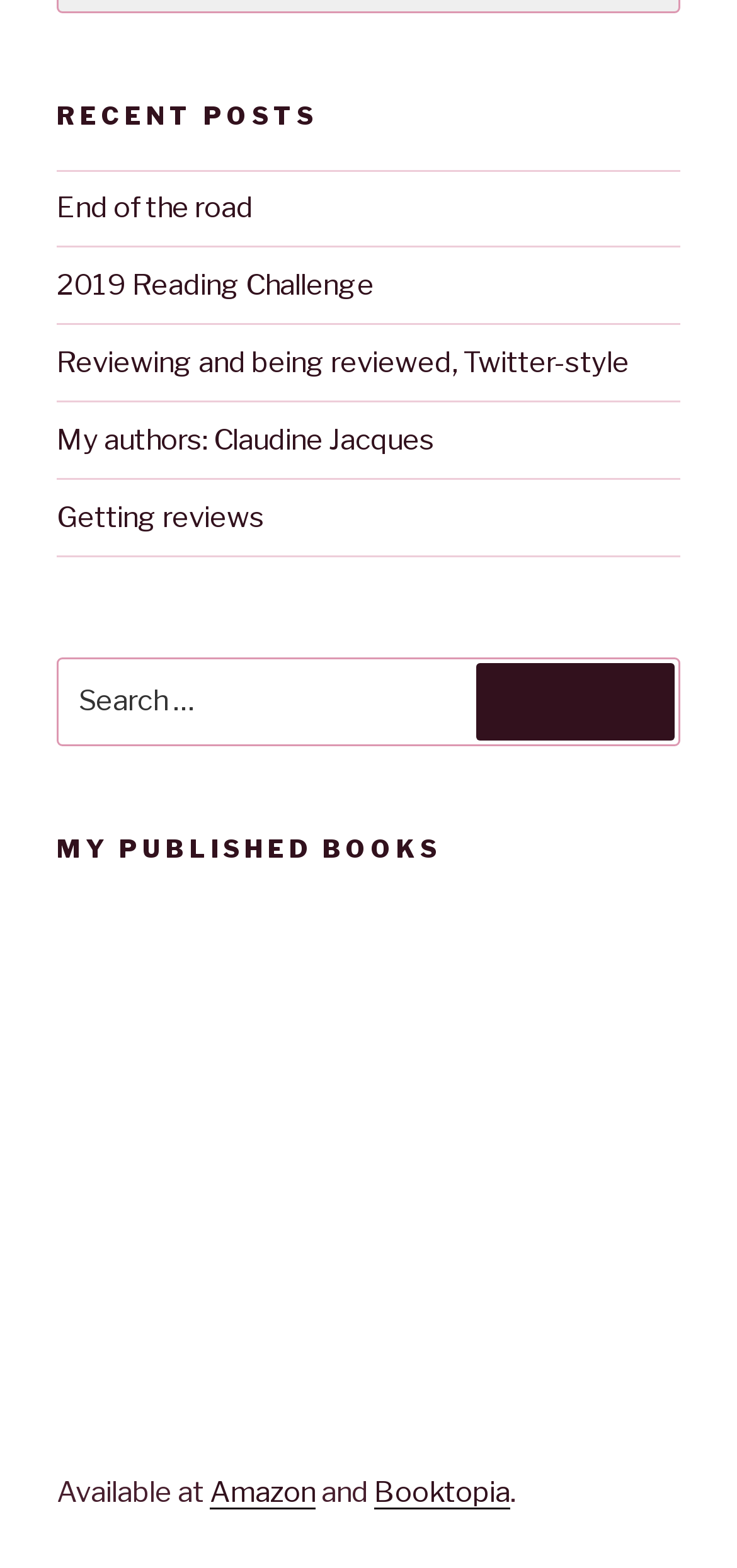What is the title of the second section? Please answer the question using a single word or phrase based on the image.

MY PUBLISHED BOOKS